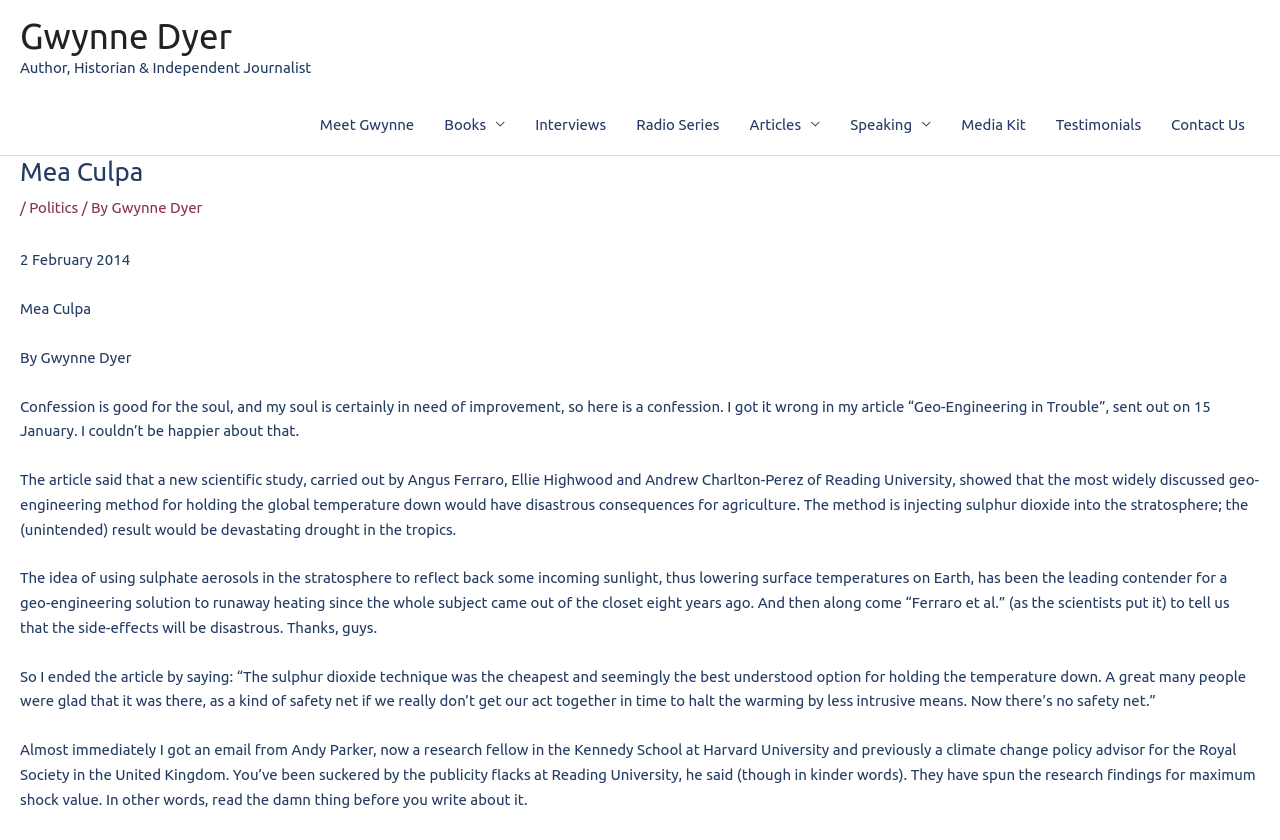Please identify the bounding box coordinates of the element I should click to complete this instruction: 'Click on the 'Gwynne Dyer' link'. The coordinates should be given as four float numbers between 0 and 1, like this: [left, top, right, bottom].

[0.016, 0.019, 0.181, 0.067]